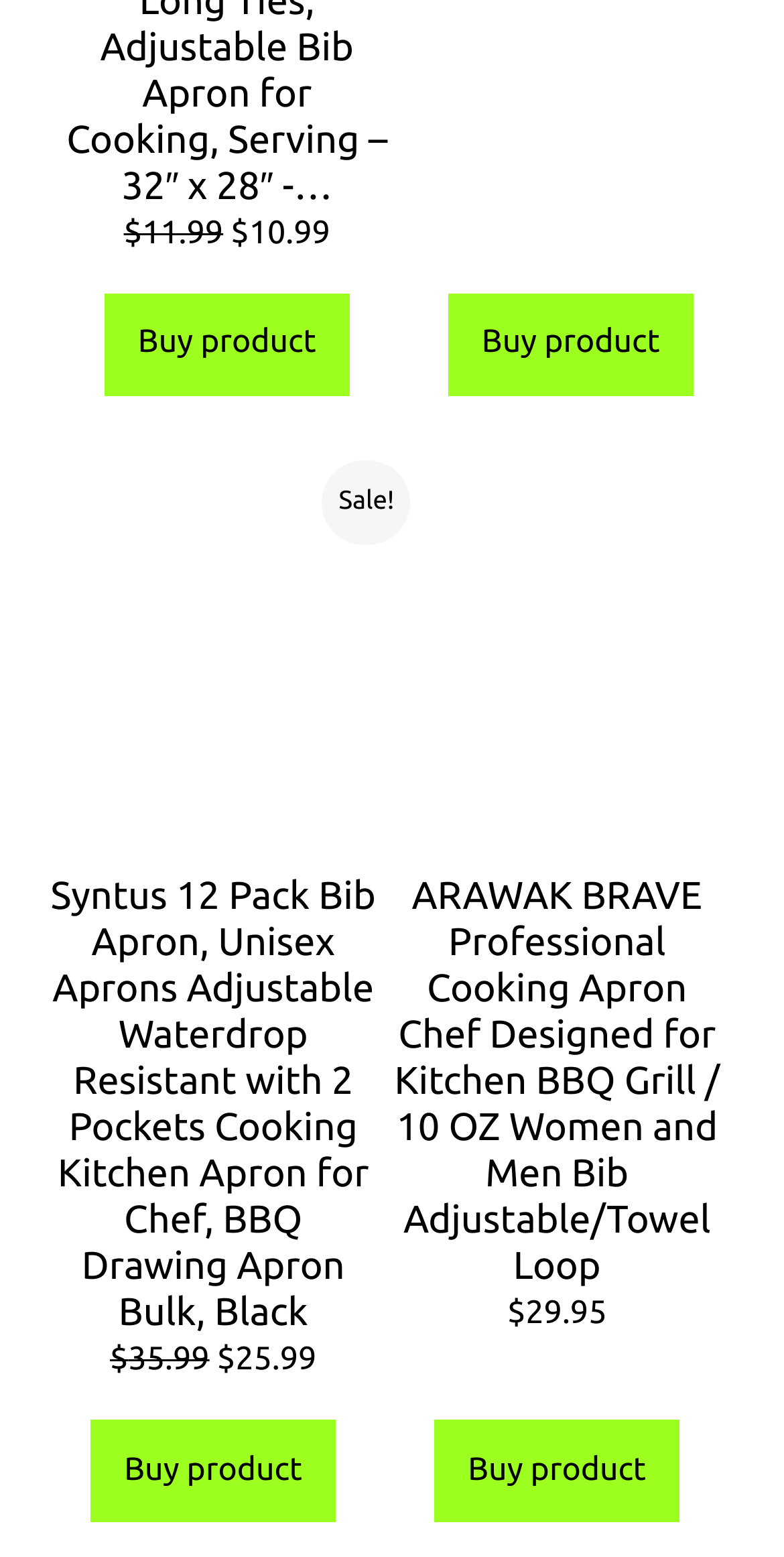How many aprons are in the Syntus 12 Pack?
Answer the question with a single word or phrase, referring to the image.

12